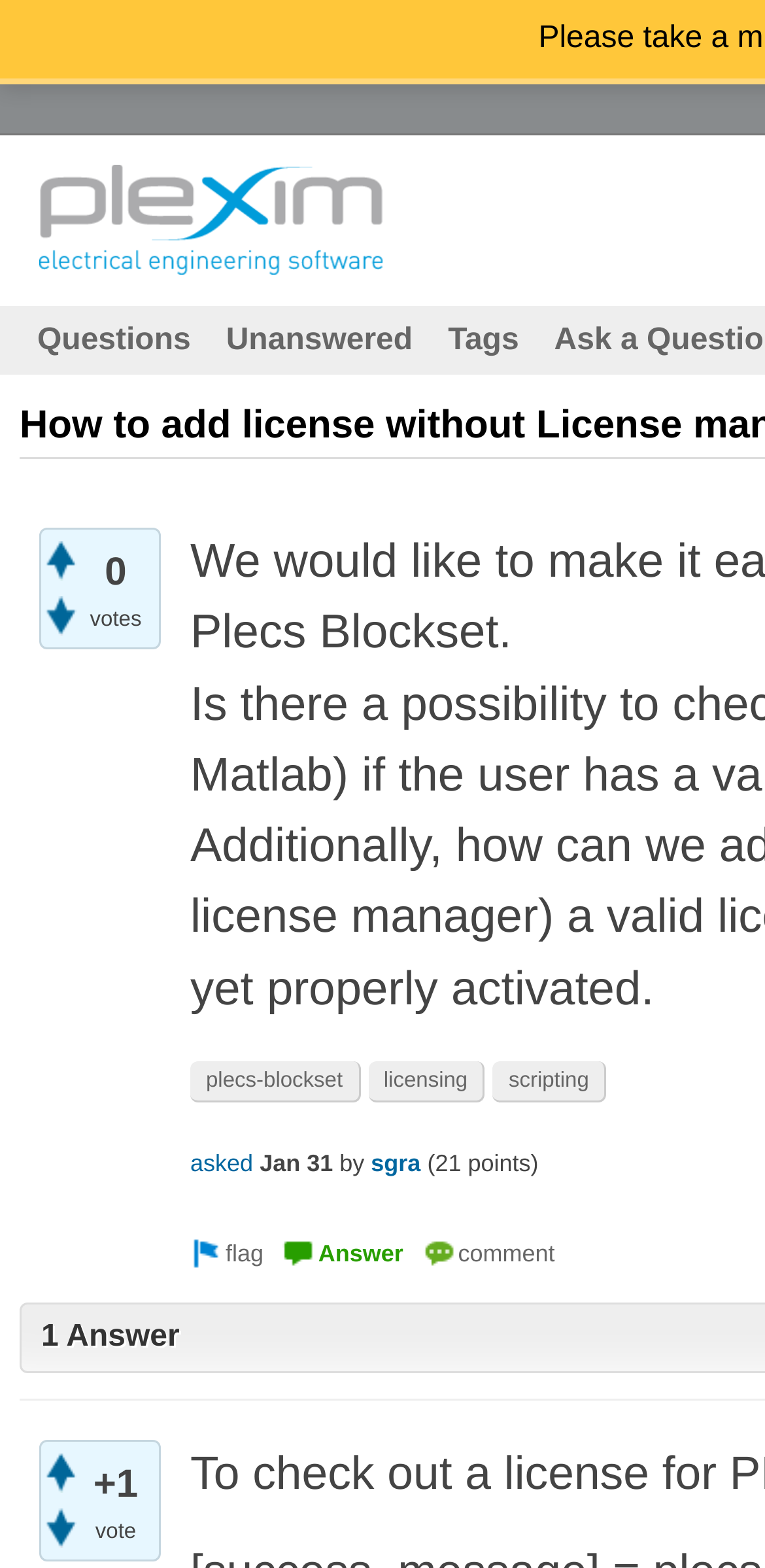Explain the webpage's layout and main content in detail.

This webpage is a forum discussion page titled "How to add license without License manager?" on the PLECS User Forum. At the top left, there is a logo image of PLECS User Forum, accompanied by a link to the forum's homepage. Below the logo, there are three links: "Questions", "Unanswered", and "Tags", which are likely navigation links to different sections of the forum.

On the right side of the top section, there are two buttons, "+" and "-", which may be used to expand or collapse a section. Below these buttons, there is a text "votes" and a link "plecs-blockset" with two other links, "licensing" and "scripting", which are likely related to the topic of the discussion.

The main content of the page is a discussion thread, which includes a question asked by a user "sgra" on January 31, 2024. The question has 21 points, and there are buttons to flag, answer, or comment on the question. Below the question, there are two more buttons, "+" and "-", which may be used to expand or collapse a section. Next to these buttons, there is a text "+1" and a text "vote", which may indicate the number of votes on the question.

Overall, this webpage appears to be a discussion forum where users can ask and answer questions related to PLECS Blockset and licensing.